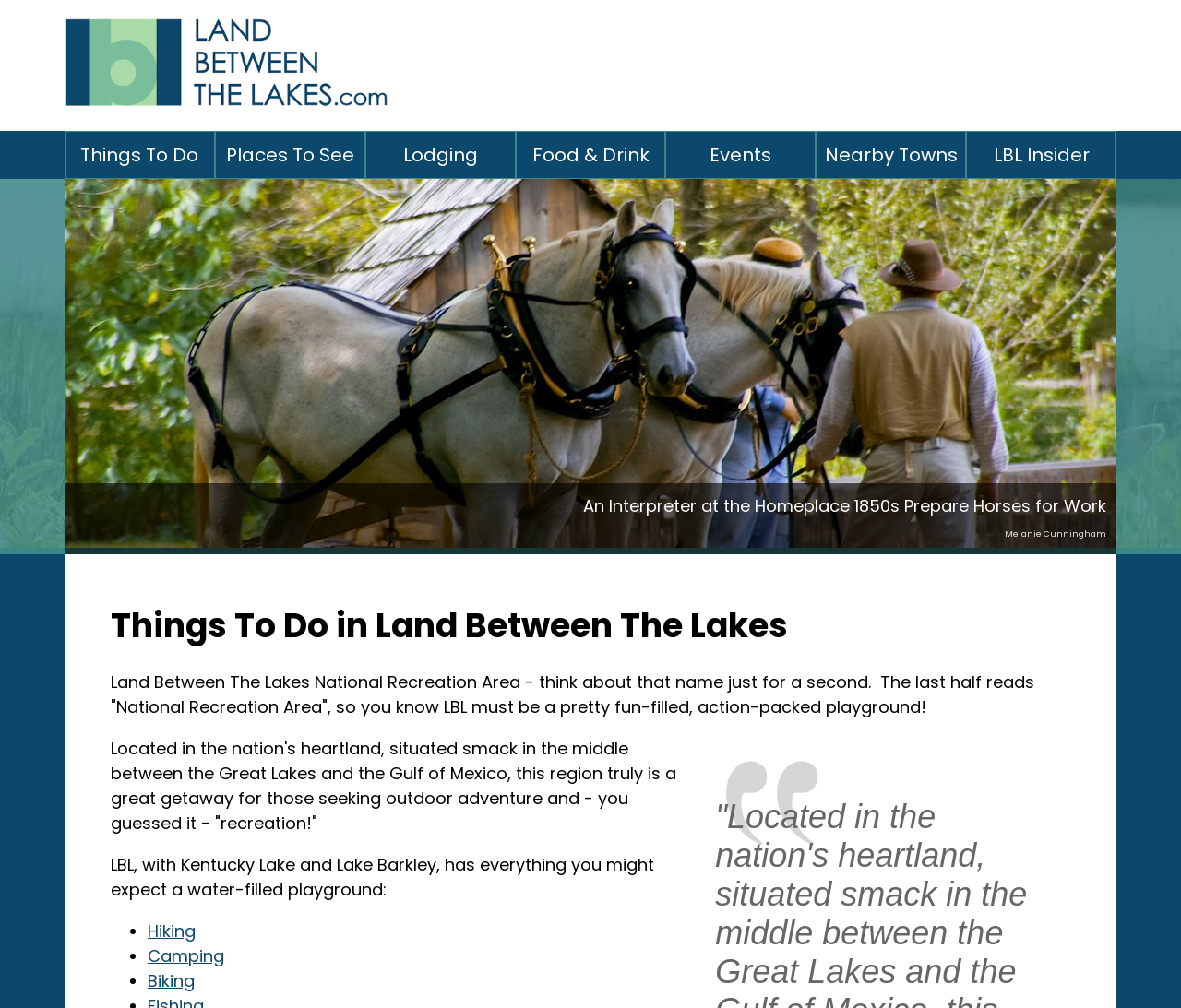Please indicate the bounding box coordinates for the clickable area to complete the following task: "Learn more about 'LBL Insider'". The coordinates should be specified as four float numbers between 0 and 1, i.e., [left, top, right, bottom].

[0.819, 0.13, 0.945, 0.176]